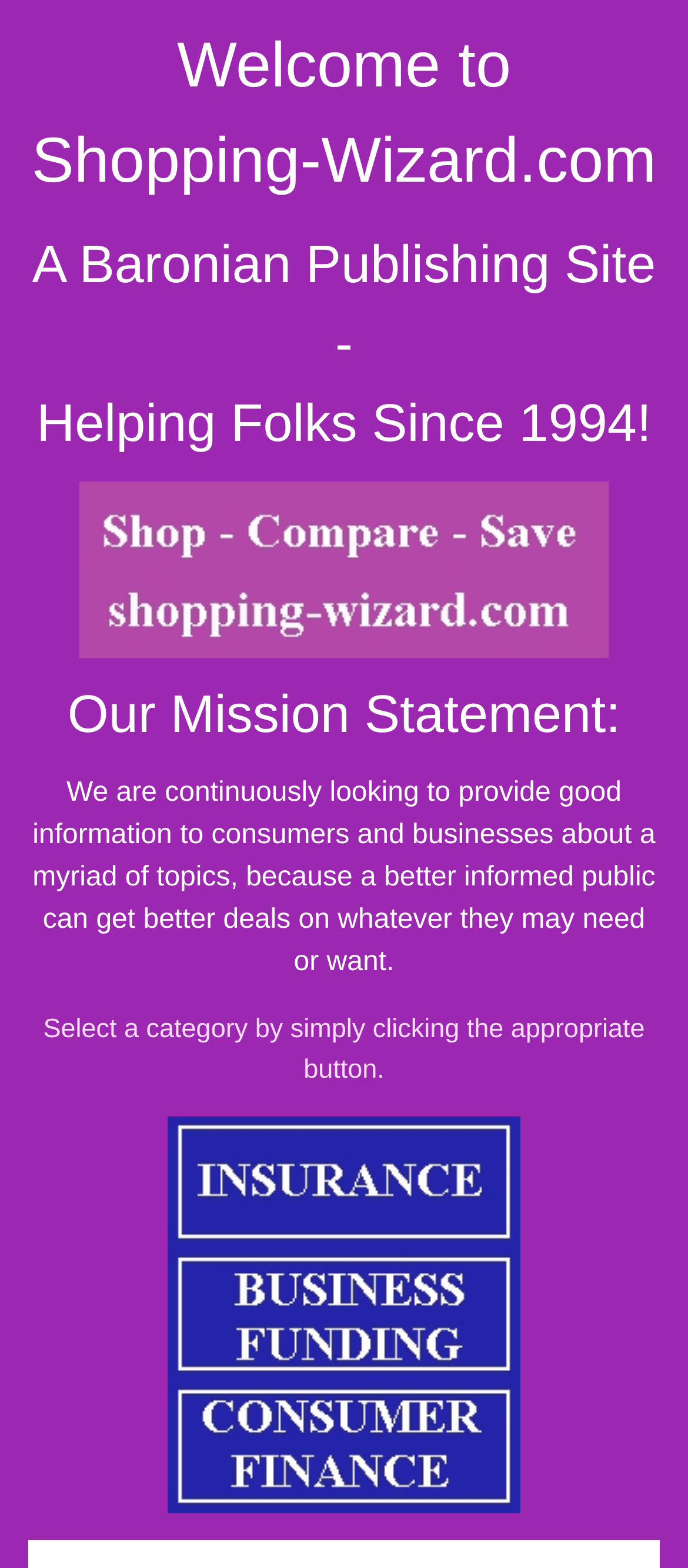How can users navigate to different topics?
Please give a detailed and elaborate answer to the question.

The website instructs users to 'Select a category by simply clicking the appropriate button', which implies that users can navigate to different topics by clicking on the corresponding buttons.